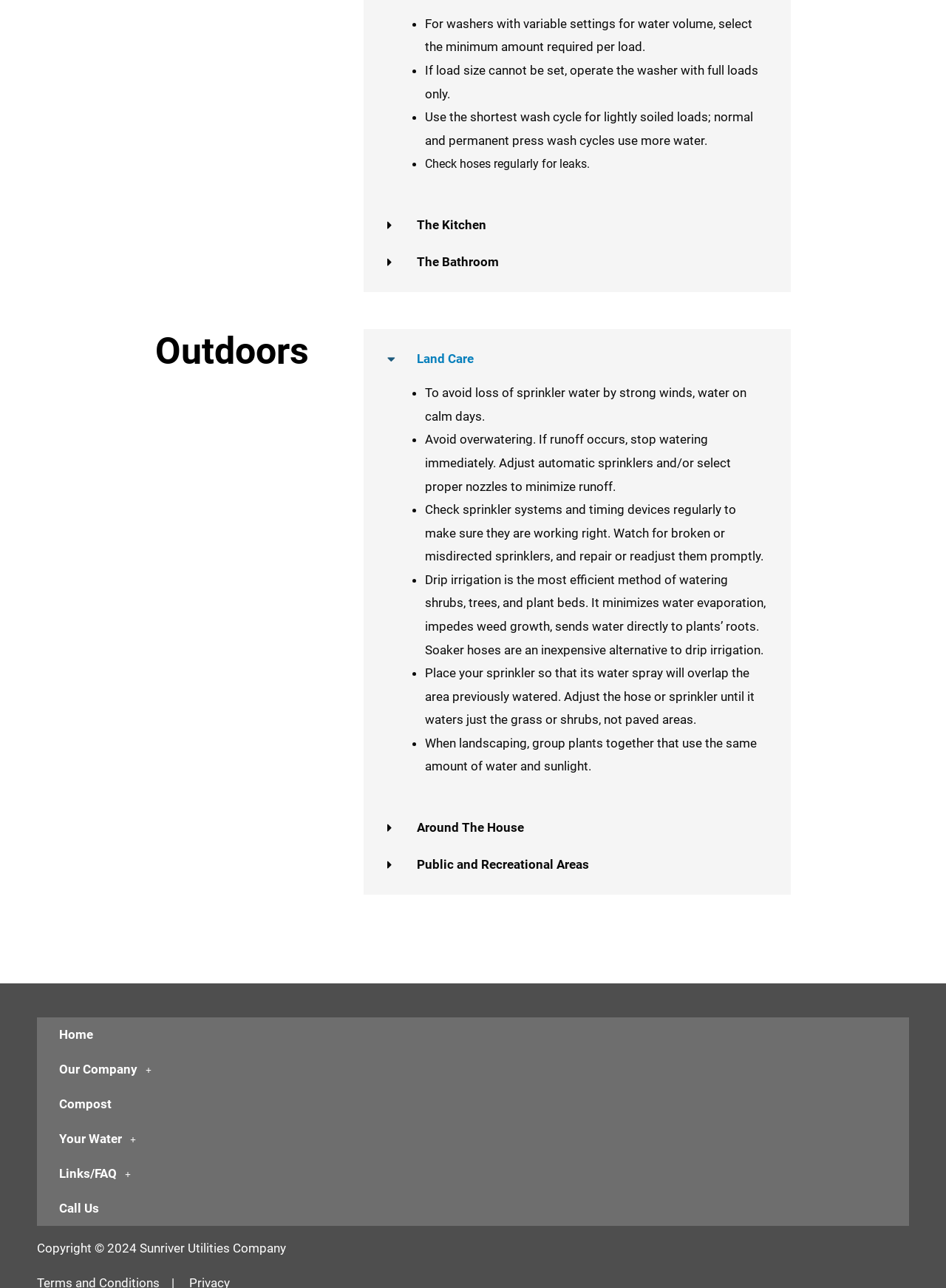Can you specify the bounding box coordinates of the area that needs to be clicked to fulfill the following instruction: "Click on Call Us link"?

[0.039, 0.925, 0.961, 0.952]